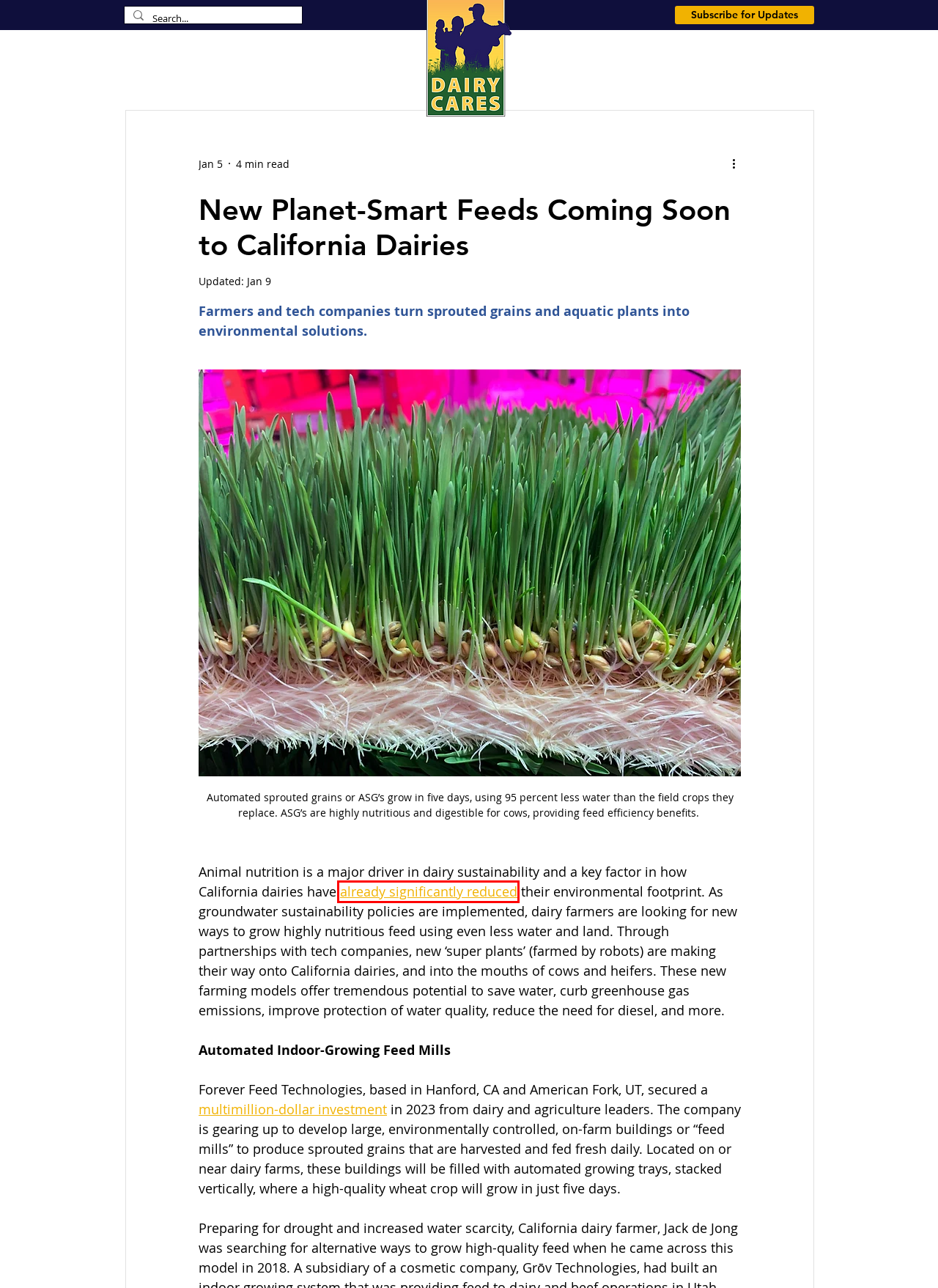Consider the screenshot of a webpage with a red bounding box and select the webpage description that best describes the new page that appears after clicking the element inside the red box. Here are the candidates:
A. Dairy Climate Efforts Making a Difference
B. Newsletter | Dairy Cares
C. Fourth California Dairy Sustainability Summit Marks Success
D. Dairy and Agriculture Leaders Invest in Water-saving Climate Technology to Grow Animal Feed Indoors
E. Subscribe | Dairy Cares
F. Resource-Smart Dairy | Dairy Cares
G. Dairy Cares | California Planet-Smart Dairy
H. Dairy Farmers Innovating for a Cooler Climate, Cleaner Air, and Overall Sustainability

F